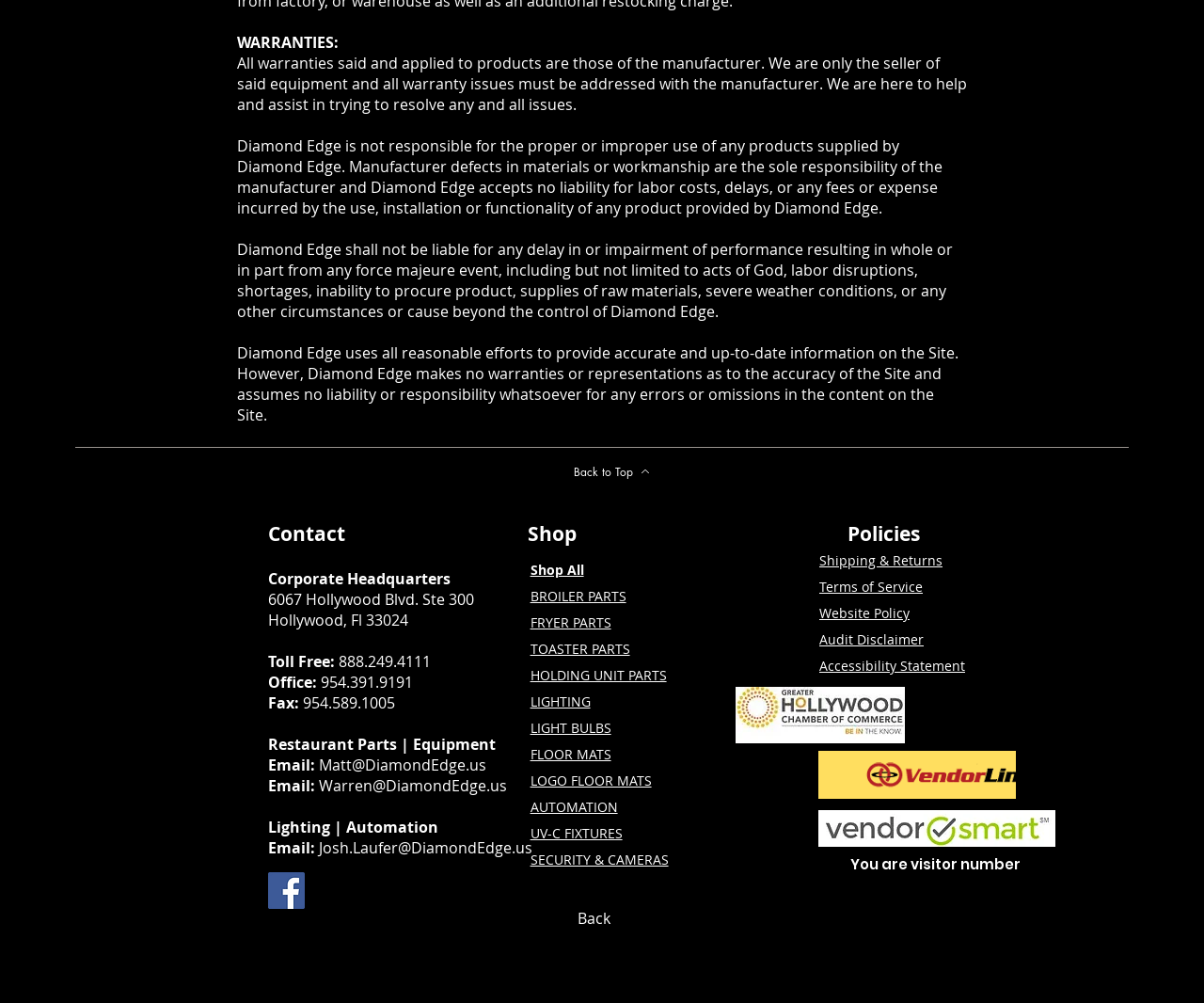Please mark the bounding box coordinates of the area that should be clicked to carry out the instruction: "Click Contact".

[0.223, 0.519, 0.287, 0.546]